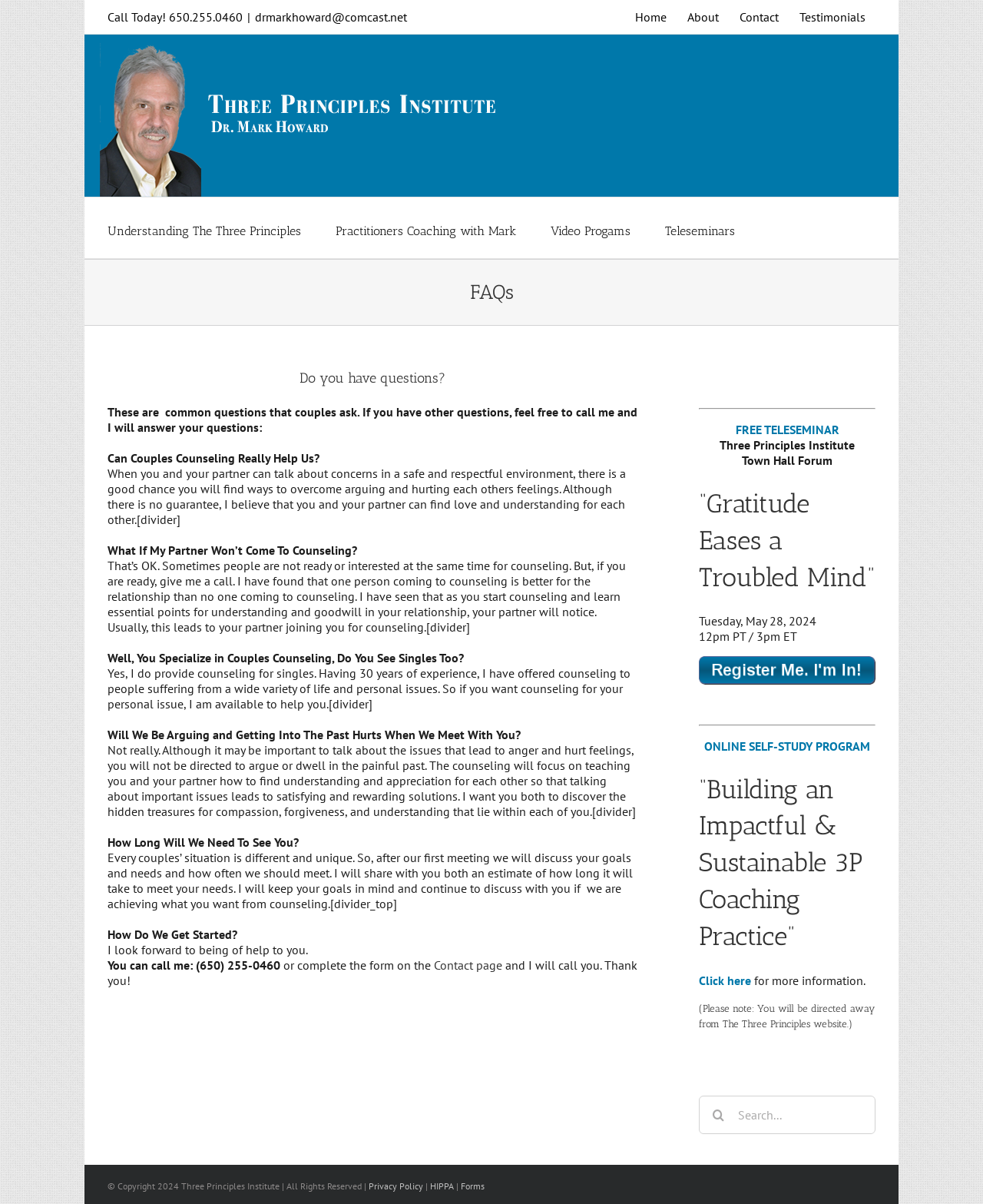Using the given description, provide the bounding box coordinates formatted as (top-left x, top-left y, bottom-right x, bottom-right y), with all values being floating point numbers between 0 and 1. Description: Forms

[0.469, 0.98, 0.493, 0.99]